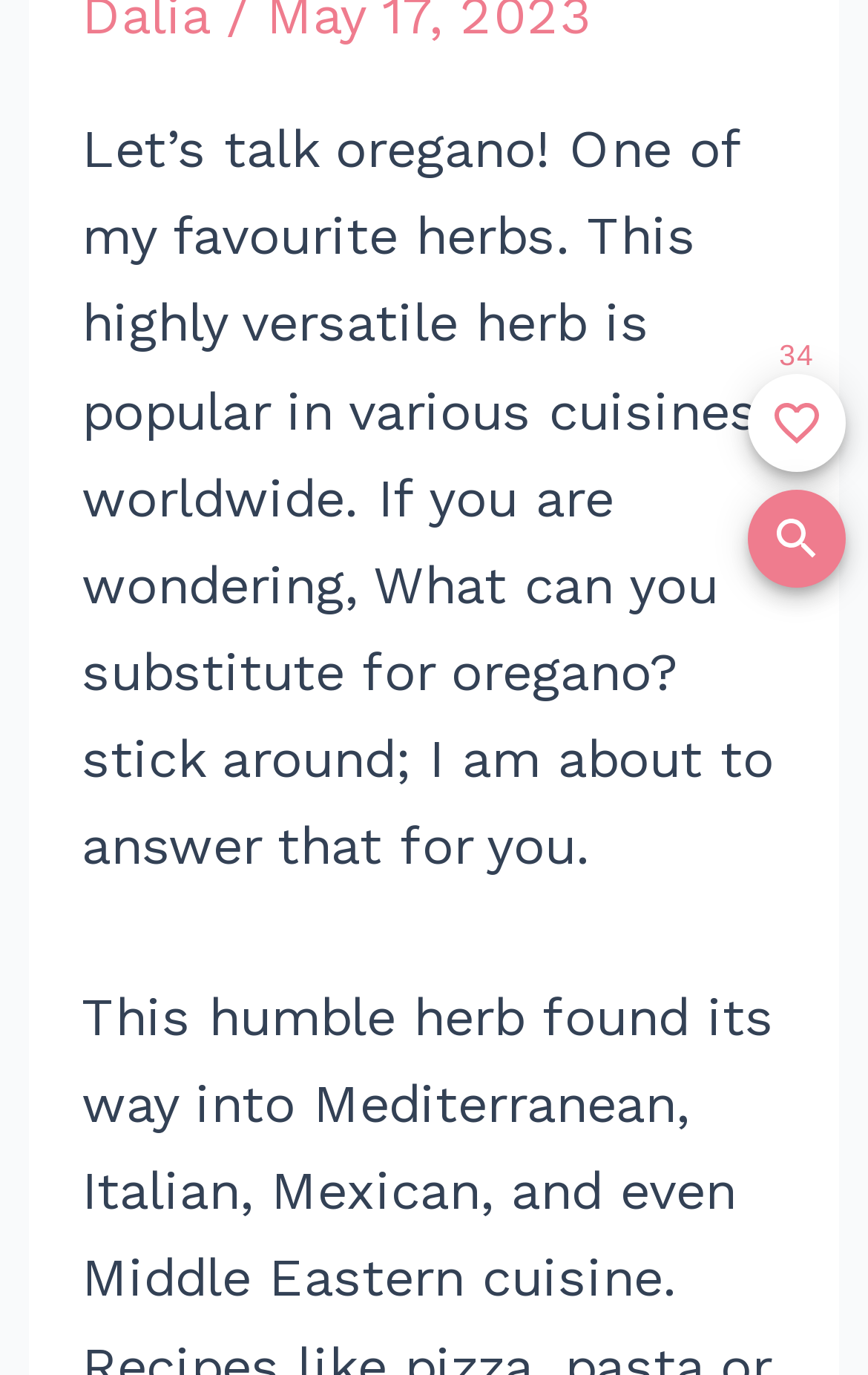Locate the bounding box coordinates for the element described below: "Add to favorites". The coordinates must be four float values between 0 and 1, formatted as [left, top, right, bottom].

[0.862, 0.272, 0.974, 0.343]